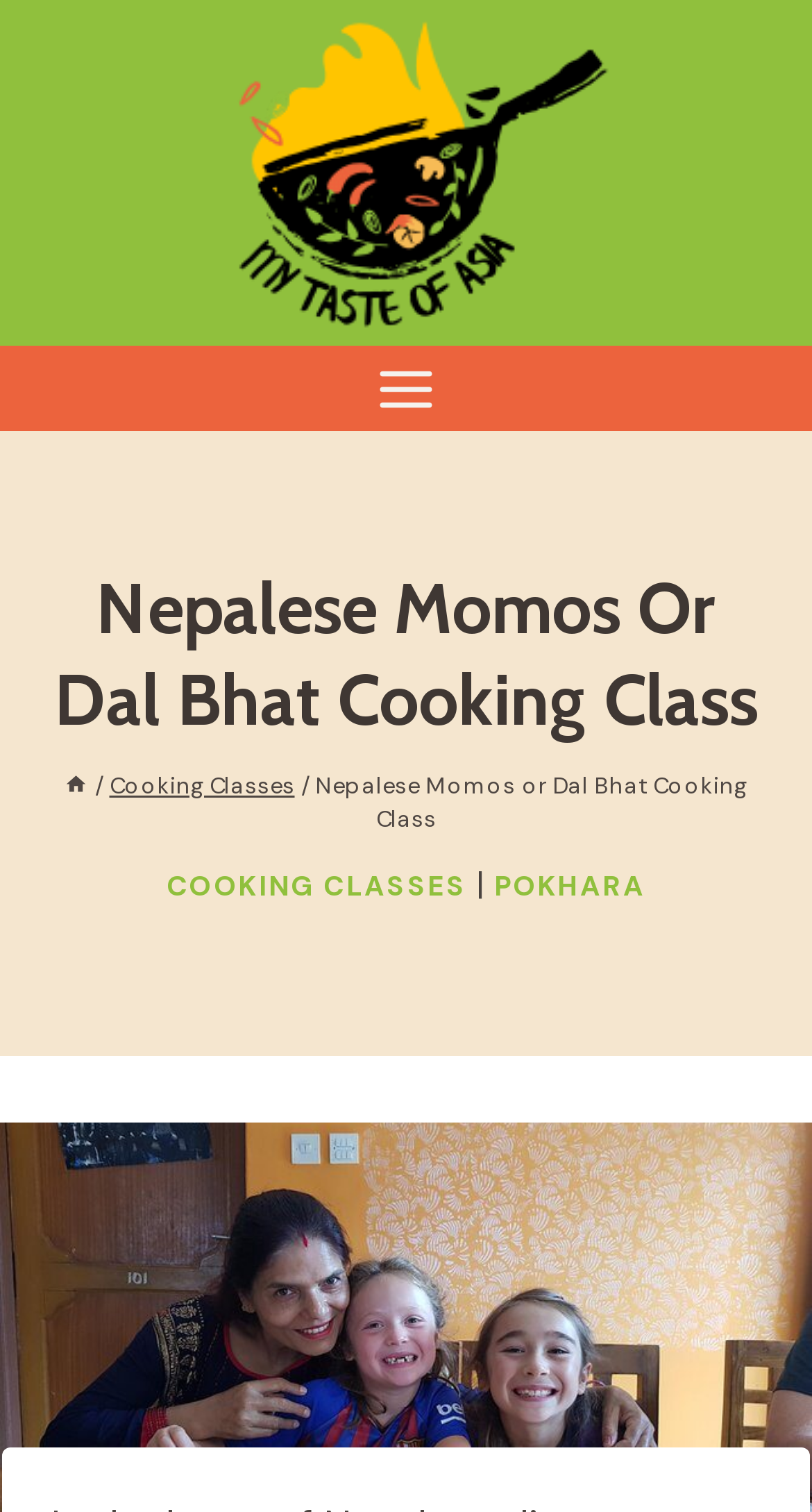What is the category of the cooking class?
Please analyze the image and answer the question with as much detail as possible.

I determined the answer by looking at the link element on the webpage, which has the text 'Cooking Classes'. This is likely the category of the cooking class being described on the webpage.